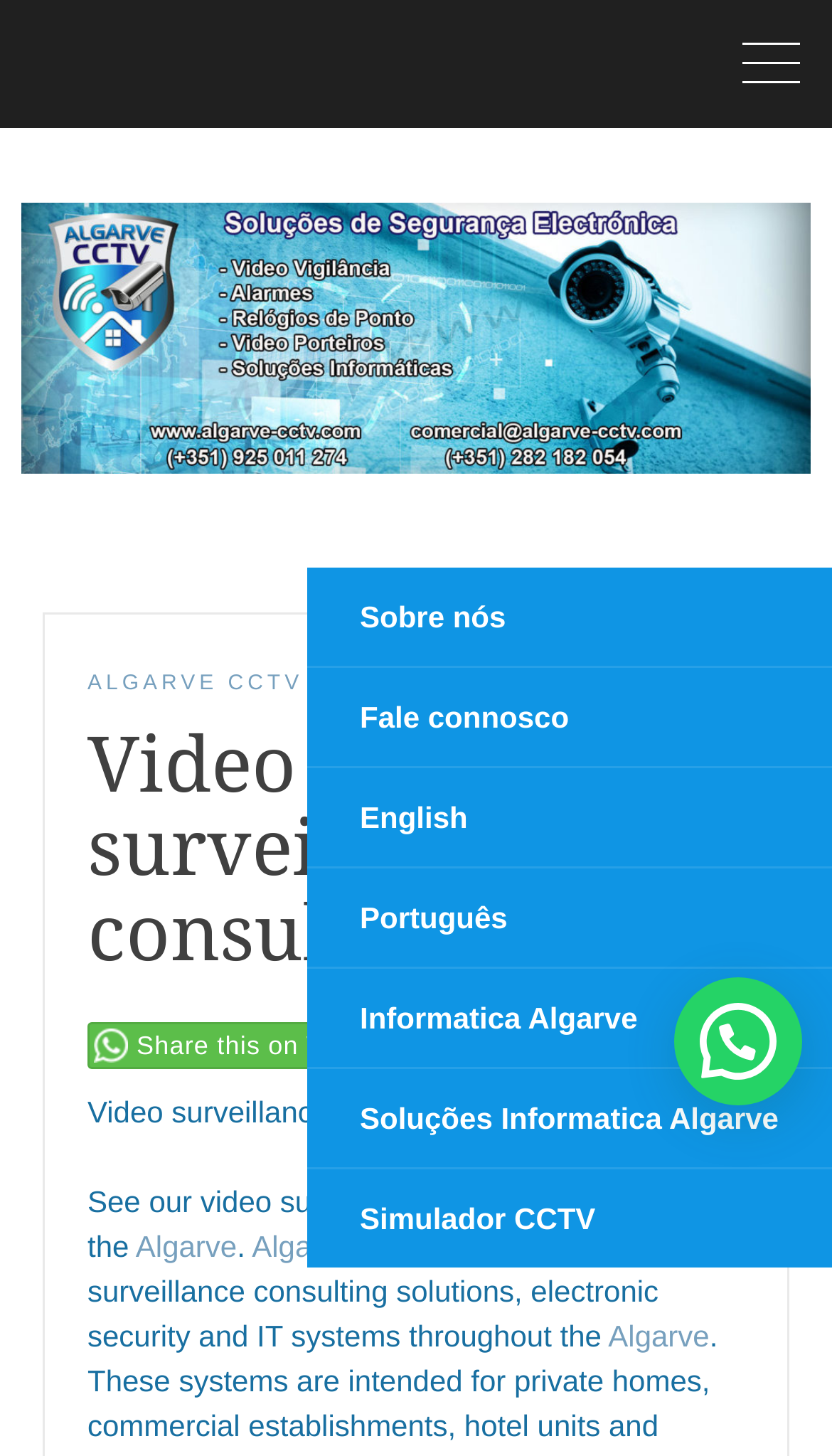Using the provided description: "Soluções Informatica Algarve", find the bounding box coordinates of the corresponding UI element. The output should be four float numbers between 0 and 1, in the format [left, top, right, bottom].

[0.368, 0.734, 1.0, 0.803]